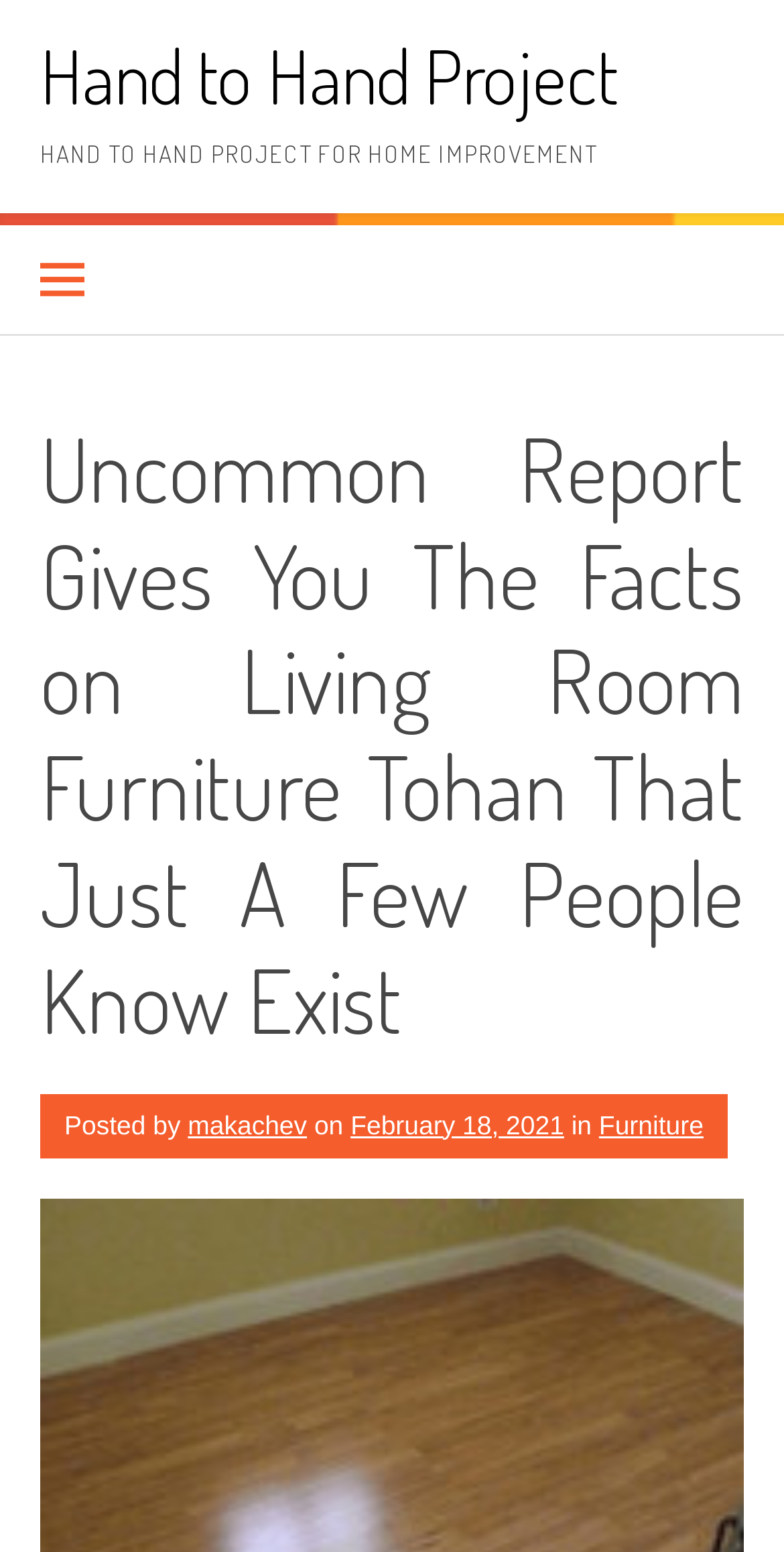What is the name of the project?
Please provide a single word or phrase as your answer based on the screenshot.

Hand to Hand Project